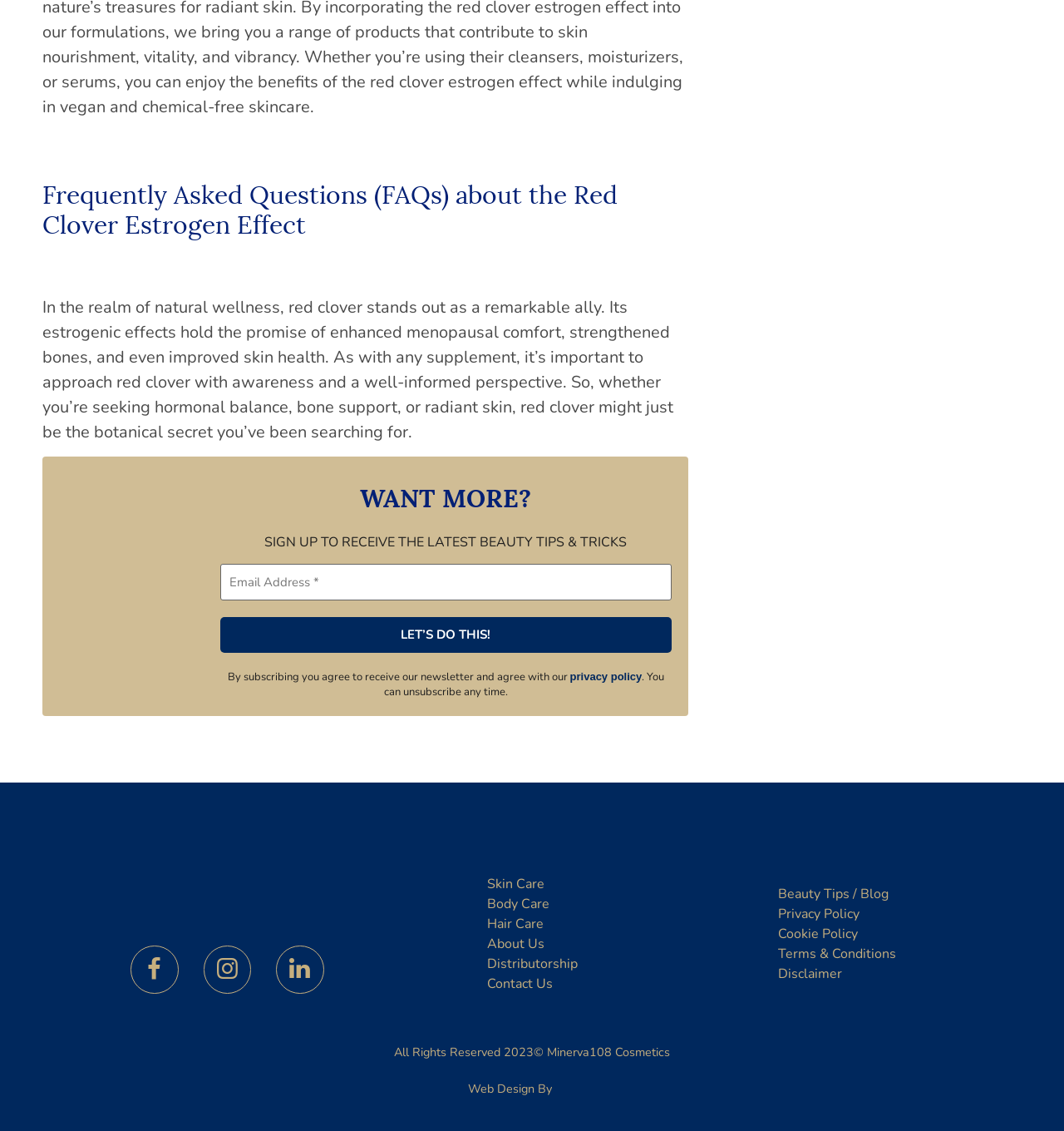What is the company name of the website?
Using the image, answer in one word or phrase.

Minerva108 Cosmetics